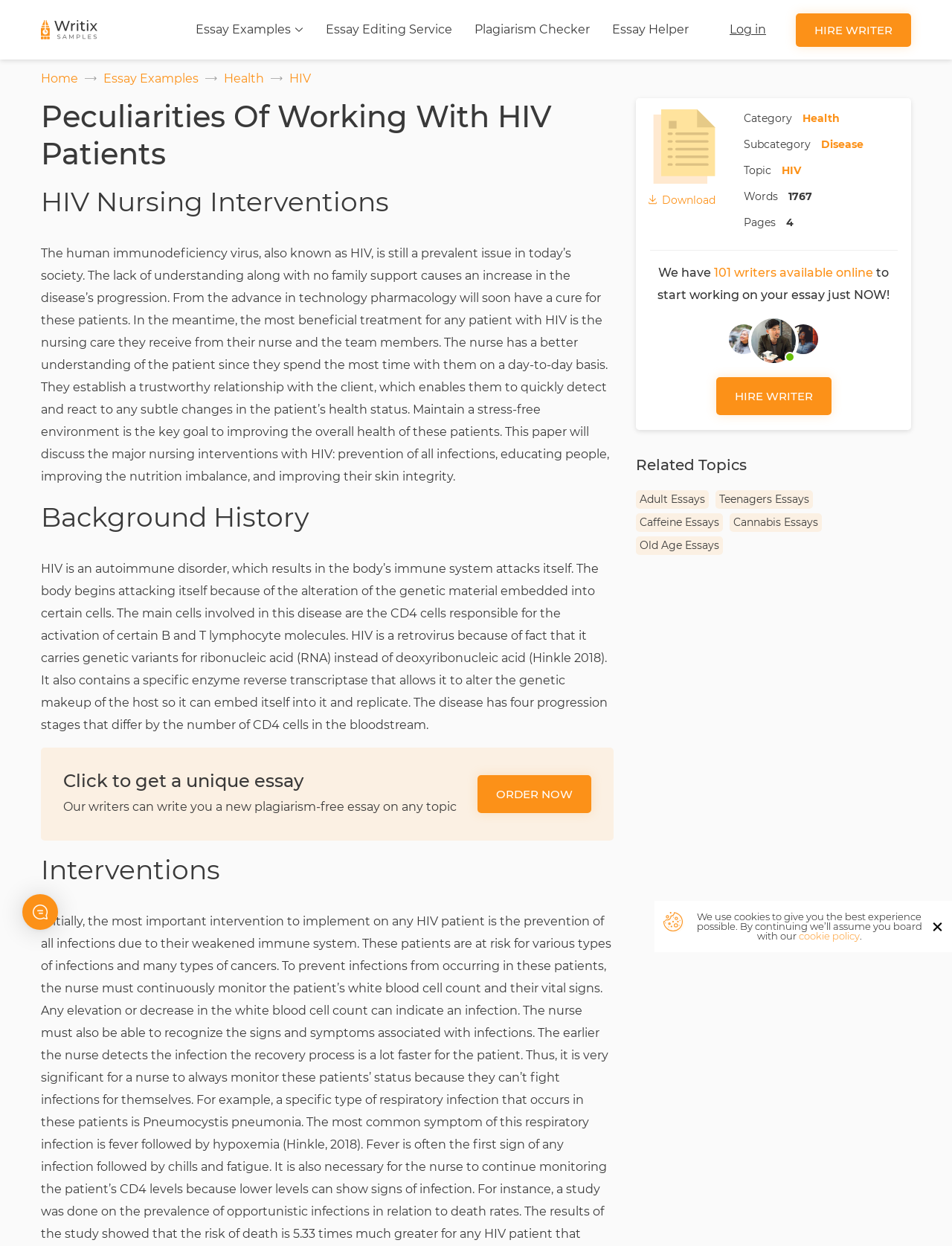Create a detailed narrative describing the layout and content of the webpage.

This webpage appears to be an essay example on the topic of HIV nursing interventions. At the top of the page, there are several links to various services, including "free essays," "Essay Editing Service," "Plagiarism Checker," and "Essay Helper." To the right of these links, there is a "Log in" button and a prominent "HIRE WRITER" button.

Below these links, there is a heading that reads "Peculiarities Of Working With HIV Patients" followed by a subheading "HIV Nursing Interventions." The main content of the page is a lengthy text that discusses the importance of nursing care for HIV patients, the role of nurses in detecting and reacting to changes in patients' health status, and the key goals of improving overall health.

The text is divided into sections, including "Background History" and "Interventions." There are also several calls-to-action, such as "Click to get a unique essay" and "ORDER NOW," which suggest that the webpage is part of a writing service.

On the right-hand side of the page, there are several metadata elements, including the category "Health," subcategory "Disease," topic "HIV," and word count "1767." There is also a figure and an image with a "download" button.

Towards the bottom of the page, there is a section titled "Related Topics" with links to other essay topics, such as "Adult Essays," "Teenagers Essays," and "Caffeine Essays." Finally, there is a cookie policy notice at the very bottom of the page, along with an "Open Intercom Messenger" button.